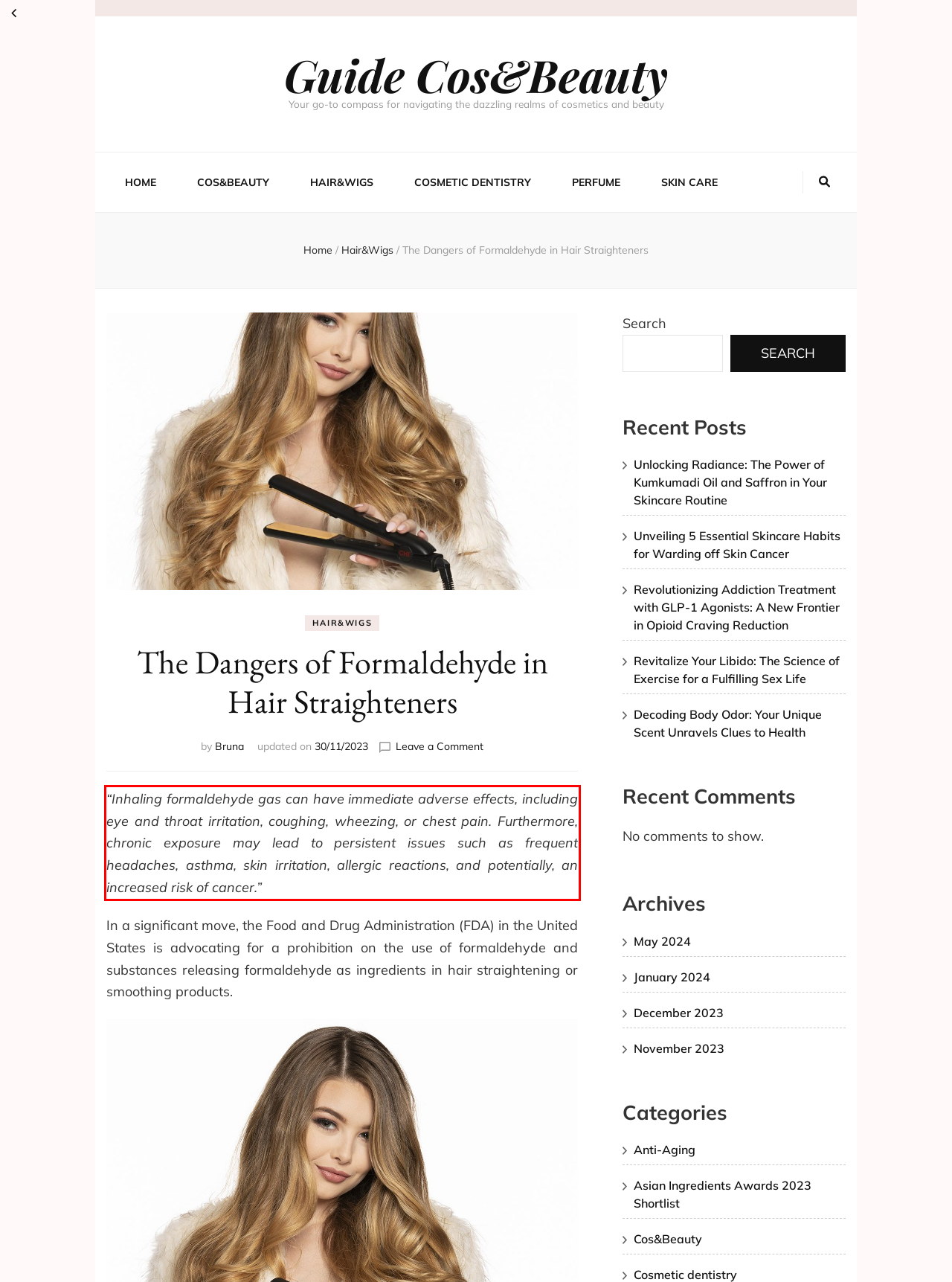You are provided with a screenshot of a webpage that includes a UI element enclosed in a red rectangle. Extract the text content inside this red rectangle.

“Inhaling formaldehyde gas can have immediate adverse effects, including eye and throat irritation, coughing, wheezing, or chest pain. Furthermore, chronic exposure may lead to persistent issues such as frequent headaches, asthma, skin irritation, allergic reactions, and potentially, an increased risk of cancer.”